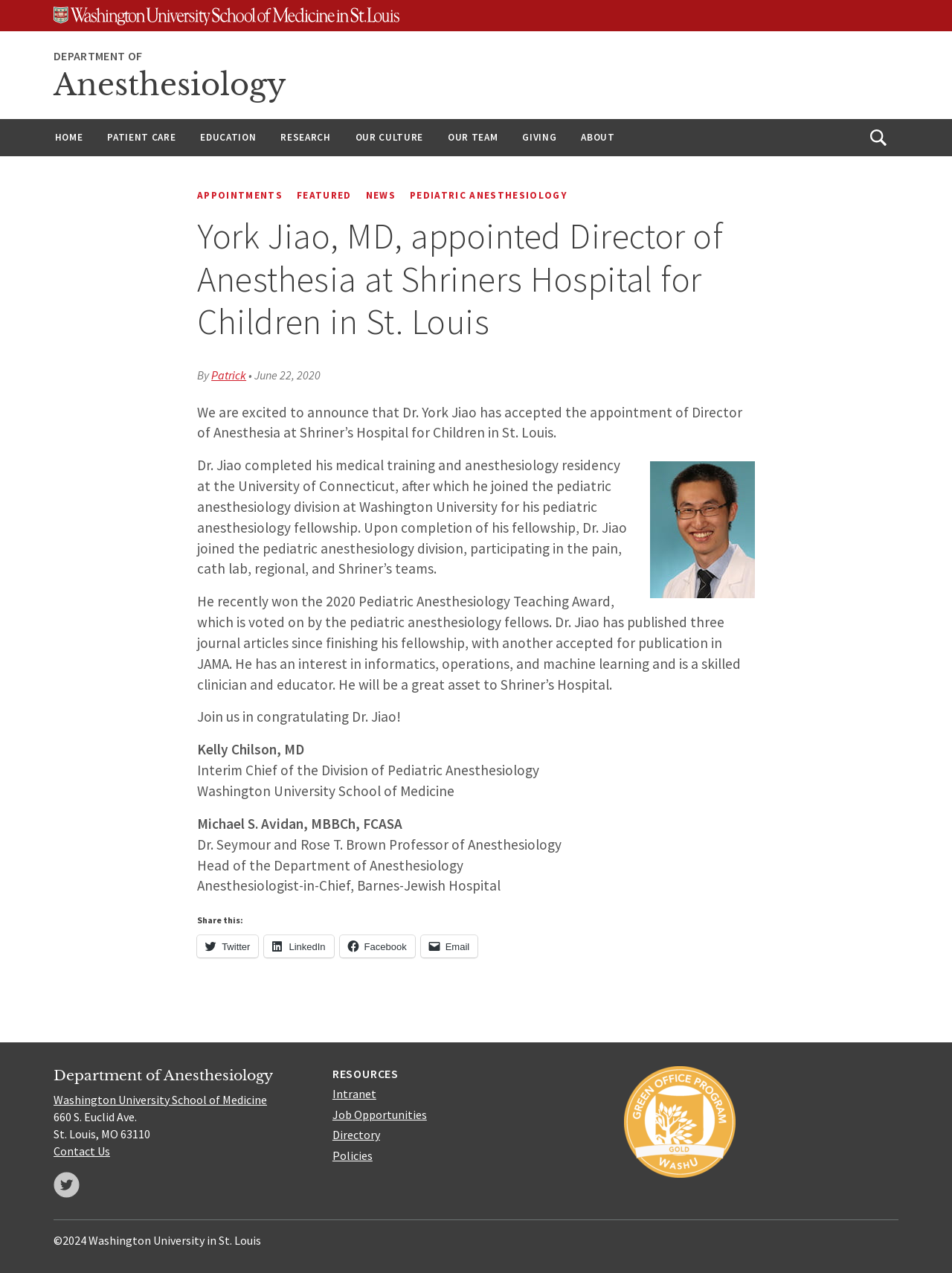Produce a meticulous description of the webpage.

This webpage is about Dr. York Jiao's appointment as Director of Anesthesia at Shriners Hospital for Children in St. Louis. At the top, there are three "Skip to" links, followed by a university logo and a department title. Below that, there is a navigation menu with seven links, including "HOME", "PATIENT CARE", and "EDUCATION". 

To the right of the navigation menu, there is a search button. Below the navigation menu, there is a tab list with five tabs, including "APPOINTMENTS" and "NEWS". 

The main content of the webpage is an article about Dr. Jiao's appointment. The article has a heading, followed by a brief introduction to Dr. Jiao's new role. Below that, there is a photo of Dr. Jiao. The article then provides more information about Dr. Jiao's background, including his medical training and achievements. 

The article also includes quotes from two people, Kelly Chilson, MD, and Michael S. Avidan, MBBCh, FCASA, congratulating Dr. Jiao on his appointment. At the bottom of the article, there are social media links to share the news. 

On the right side of the webpage, there are three columns of complementary information. The first column has a heading "Department of Anesthesiology" and provides contact information for the department. The second column has a heading "RESOURCES" and lists four links, including "Intranet" and "Job Opportunities". The third column has a single link. At the very bottom of the webpage, there is a copyright notice.